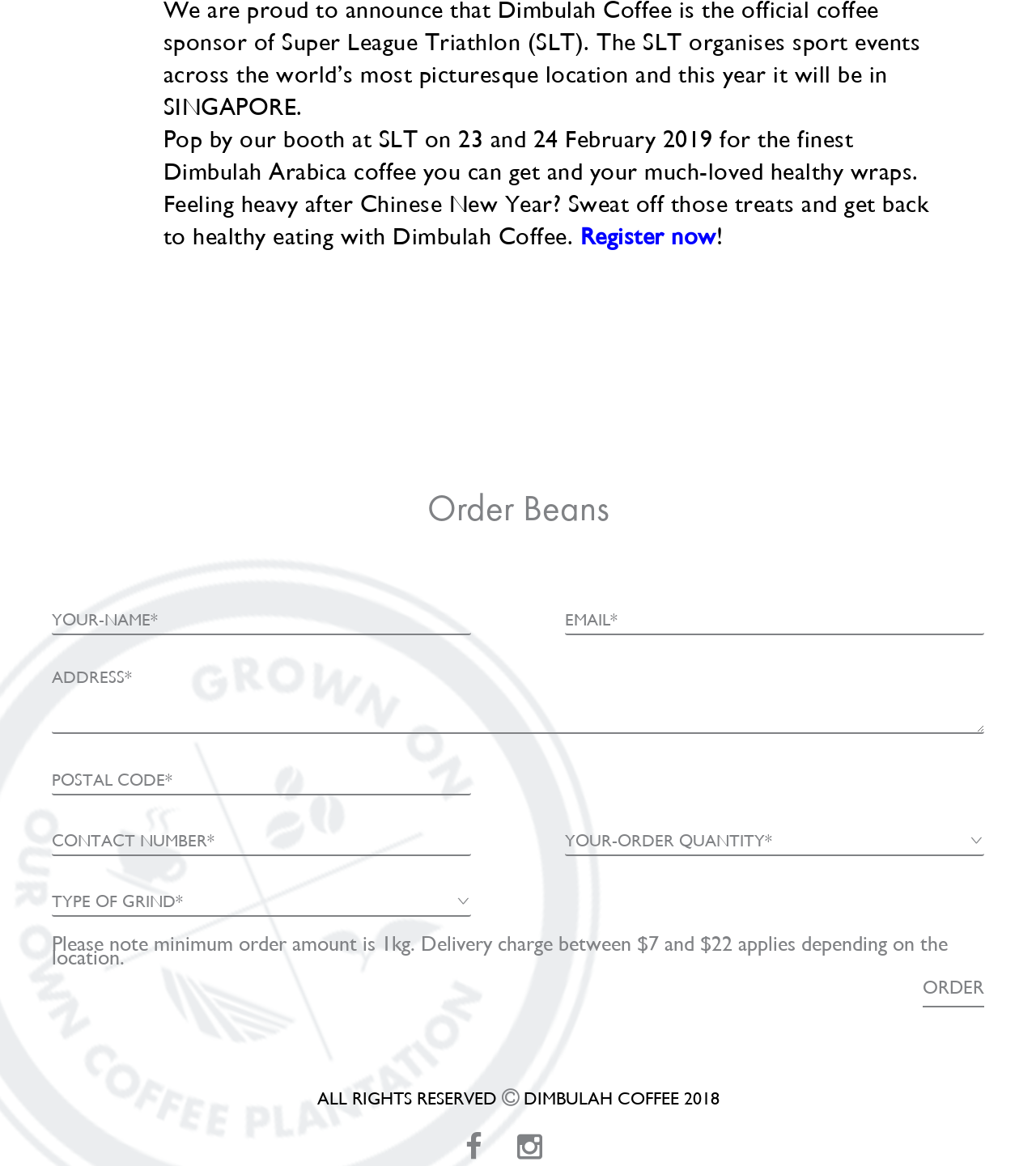Provide a thorough and detailed response to the question by examining the image: 
What is the minimum order amount?

The webpage states 'Please note minimum order amount is 1kg' in the static text element with bounding box coordinates [0.05, 0.799, 0.915, 0.831], indicating that the minimum order amount is 1 kilogram.